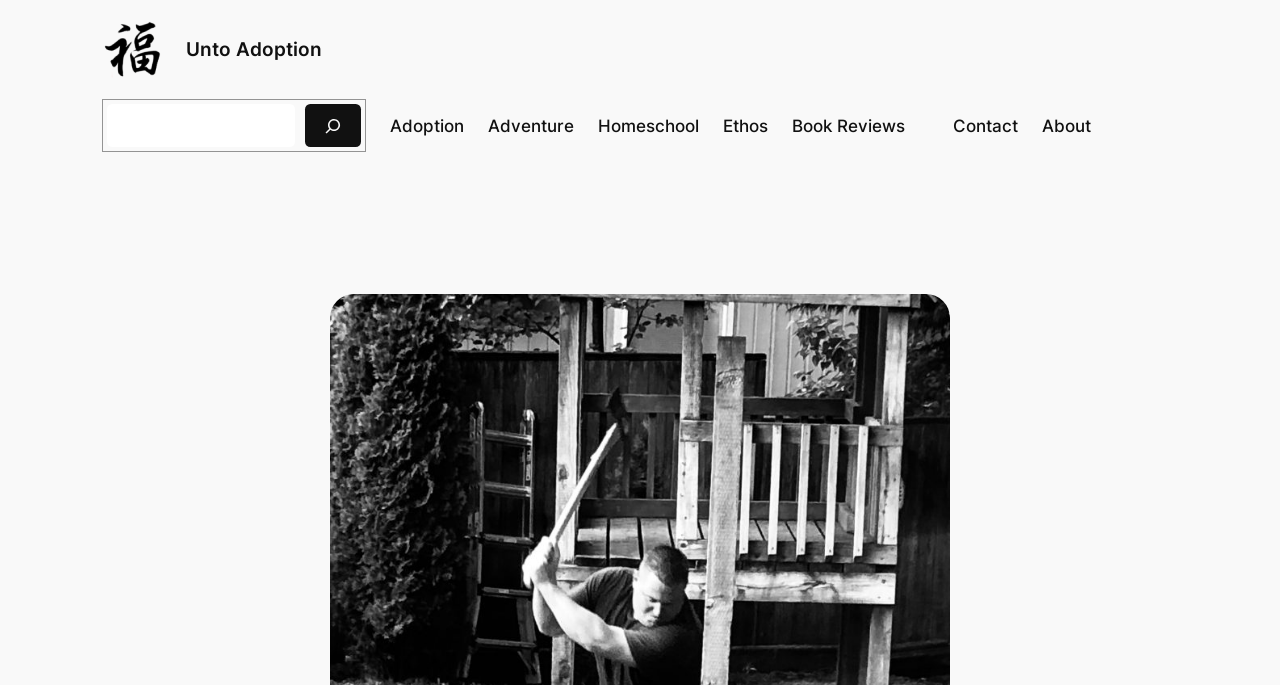Examine the image and give a thorough answer to the following question:
What is the position of the 'About' link in the navigation section?

The 'About' link is located at the end of the navigation section, with a bounding box coordinate of [0.814, 0.165, 0.853, 0.203]. This suggests that it is the last link in the navigation section.